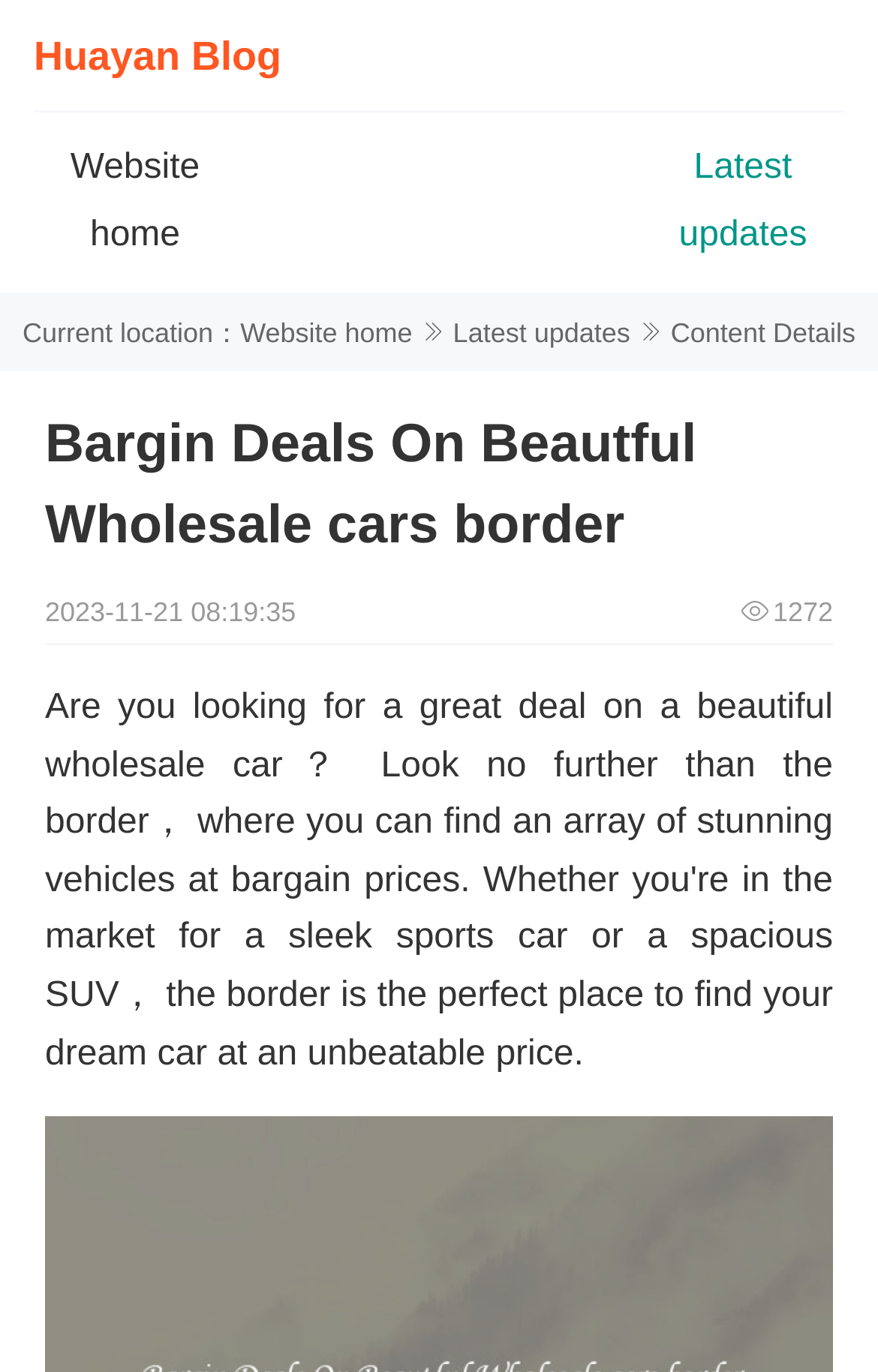What is the current location?
Using the image, provide a concise answer in one word or a short phrase.

Website home